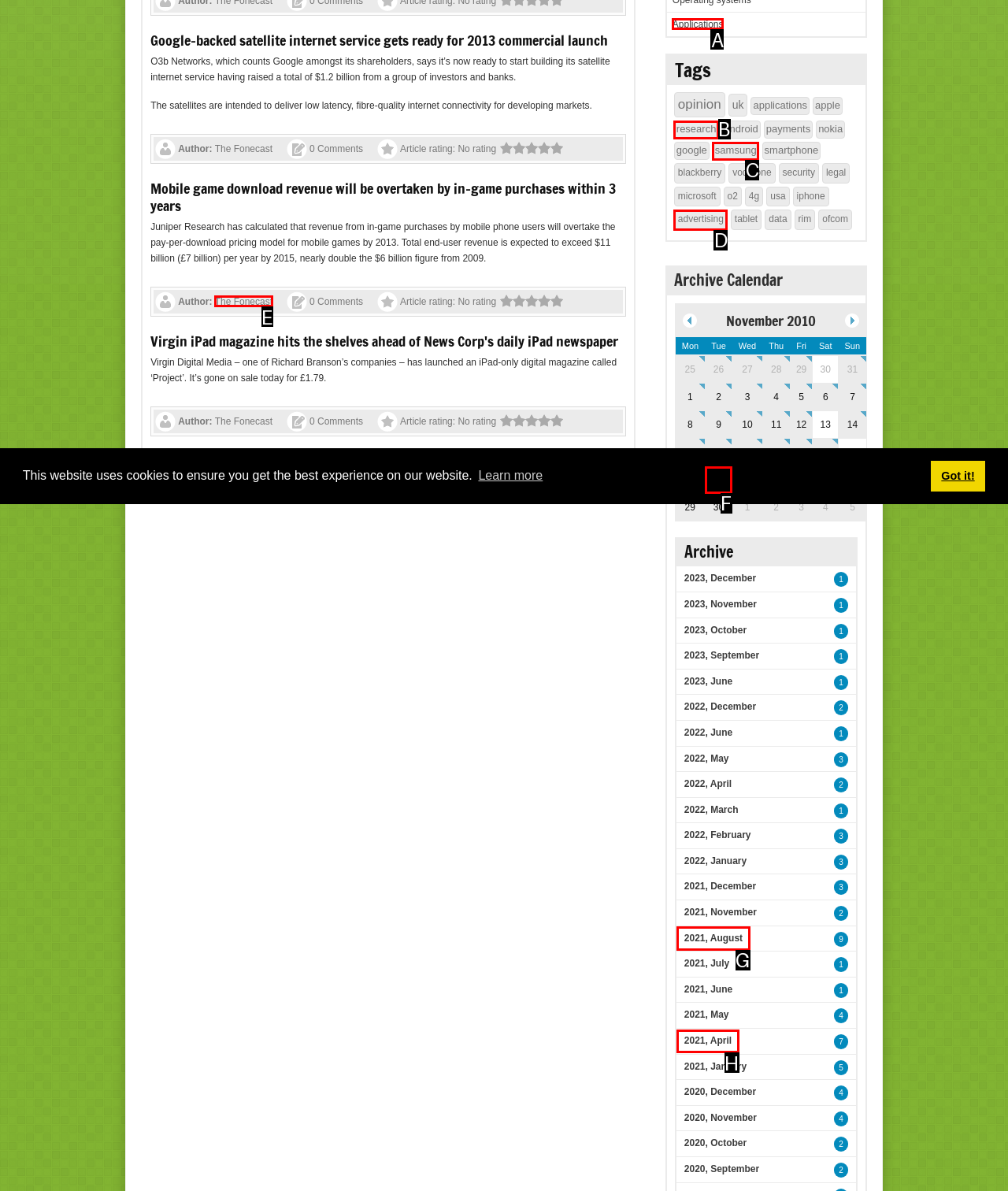Based on the given description: advertising, identify the correct option and provide the corresponding letter from the given choices directly.

D